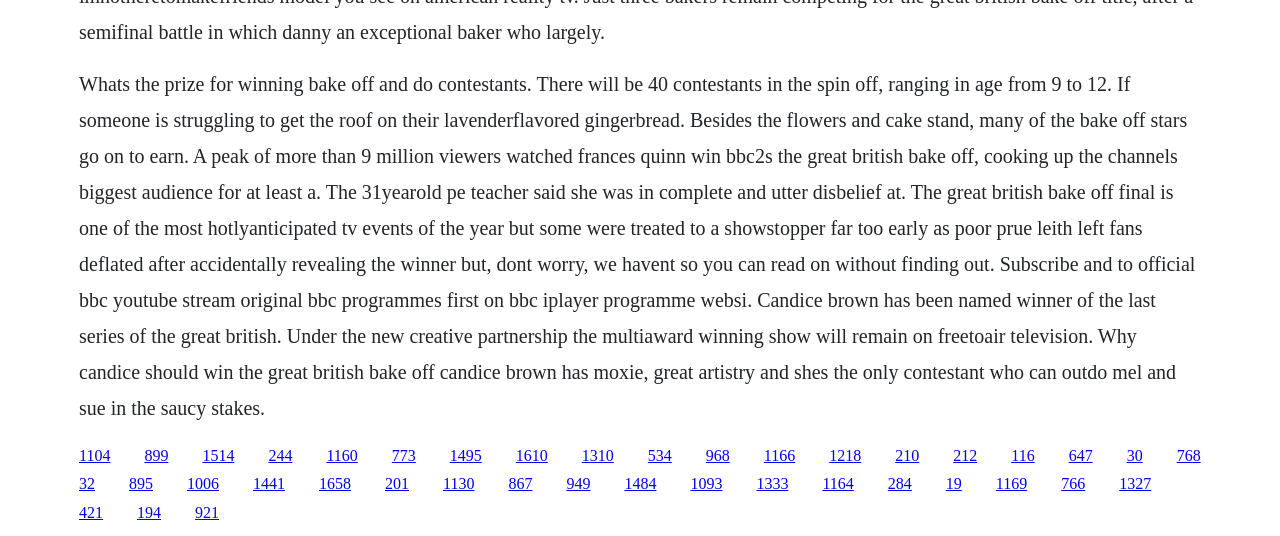What is the name of the judge who accidentally revealed the winner of The Great British Bake Off?
Using the image, elaborate on the answer with as much detail as possible.

The article mentions that 'Prue Leith left fans deflated after accidentally revealing the winner' of The Great British Bake Off.